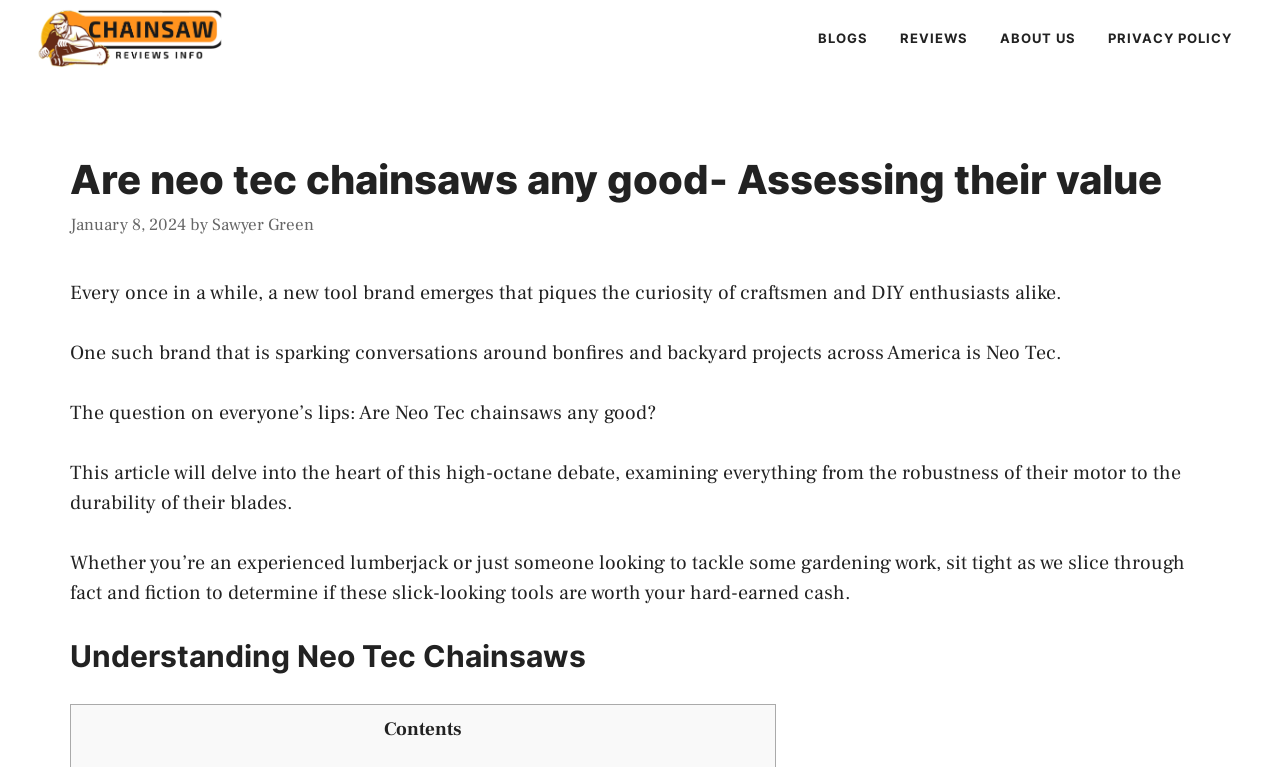What is the brand being discussed in the article? Observe the screenshot and provide a one-word or short phrase answer.

Neo Tec